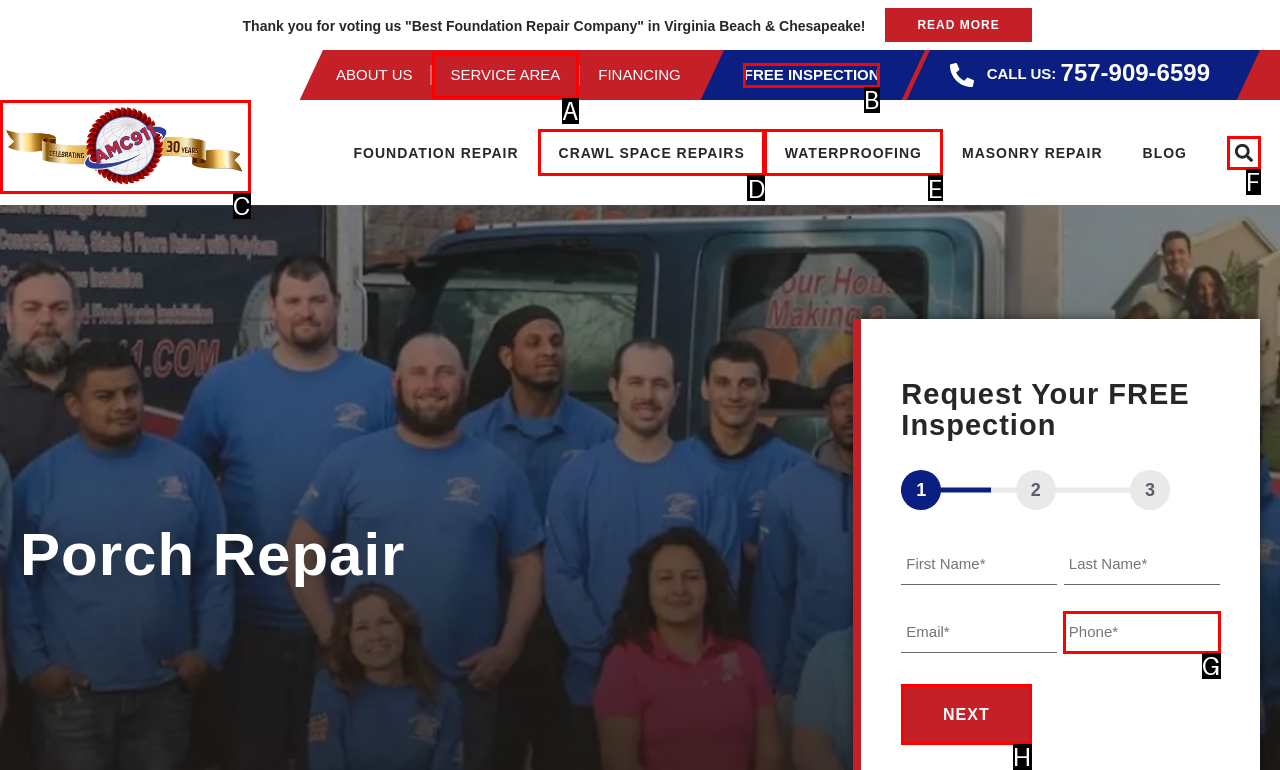Identify the correct option to click in order to accomplish the task: Request a free inspection Provide your answer with the letter of the selected choice.

B